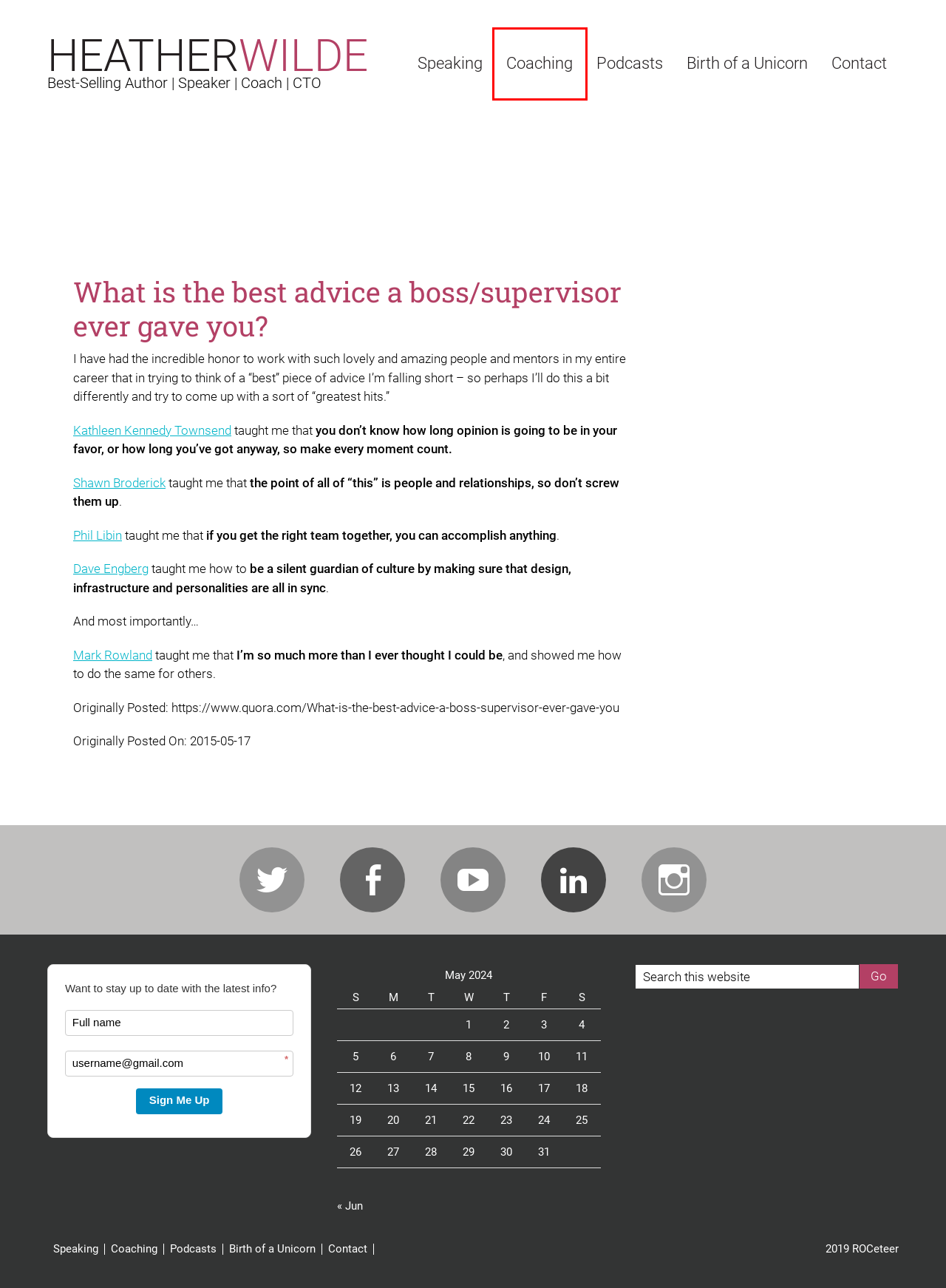Review the screenshot of a webpage that includes a red bounding box. Choose the most suitable webpage description that matches the new webpage after clicking the element within the red bounding box. Here are the candidates:
A. Heather Wilde - The Unicorn Whisperer
B. Speaking -- Heather Wilde - The Unicorn Whisperer
C. Heather Wilde - The Unicorn Whisperer | Best-Selling Author | Speaker | Coach | CTO
D. Videos -- Heather Wilde - The Unicorn Whisperer
E. Coaching -- Heather Wilde - The Unicorn Whisperer
F. Book Heather Wilde
G. Speaking Engagements -- Heather Wilde - The Unicorn Whisperer
H. Current Talks -- Heather Wilde - The Unicorn Whisperer

E